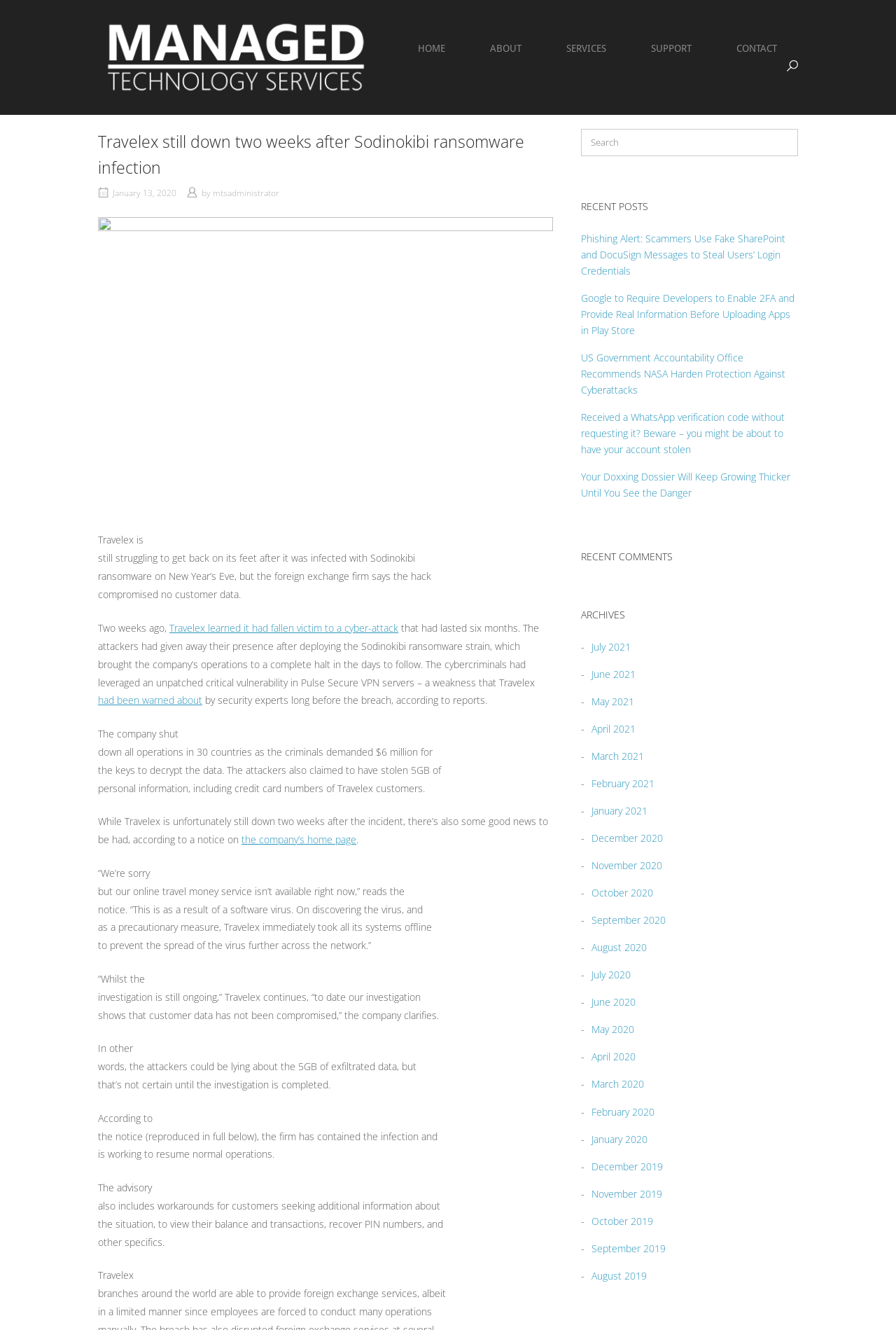Please determine the heading text of this webpage.

Travelex still down two weeks after Sodinokibi ransomware infection